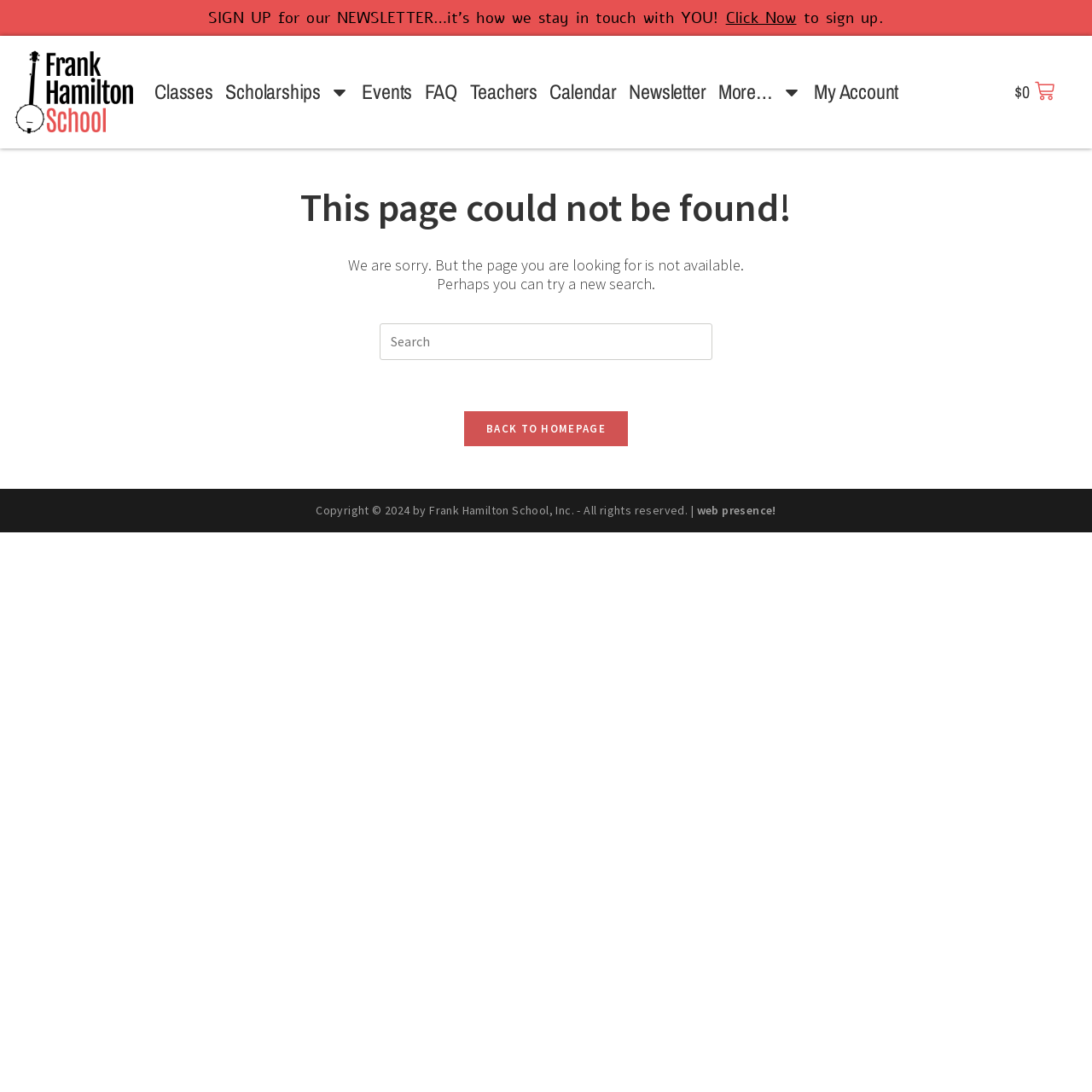Bounding box coordinates are to be given in the format (top-left x, top-left y, bottom-right x, bottom-right y). All values must be floating point numbers between 0 and 1. Provide the bounding box coordinate for the UI element described as: My Account

[0.74, 0.07, 0.829, 0.098]